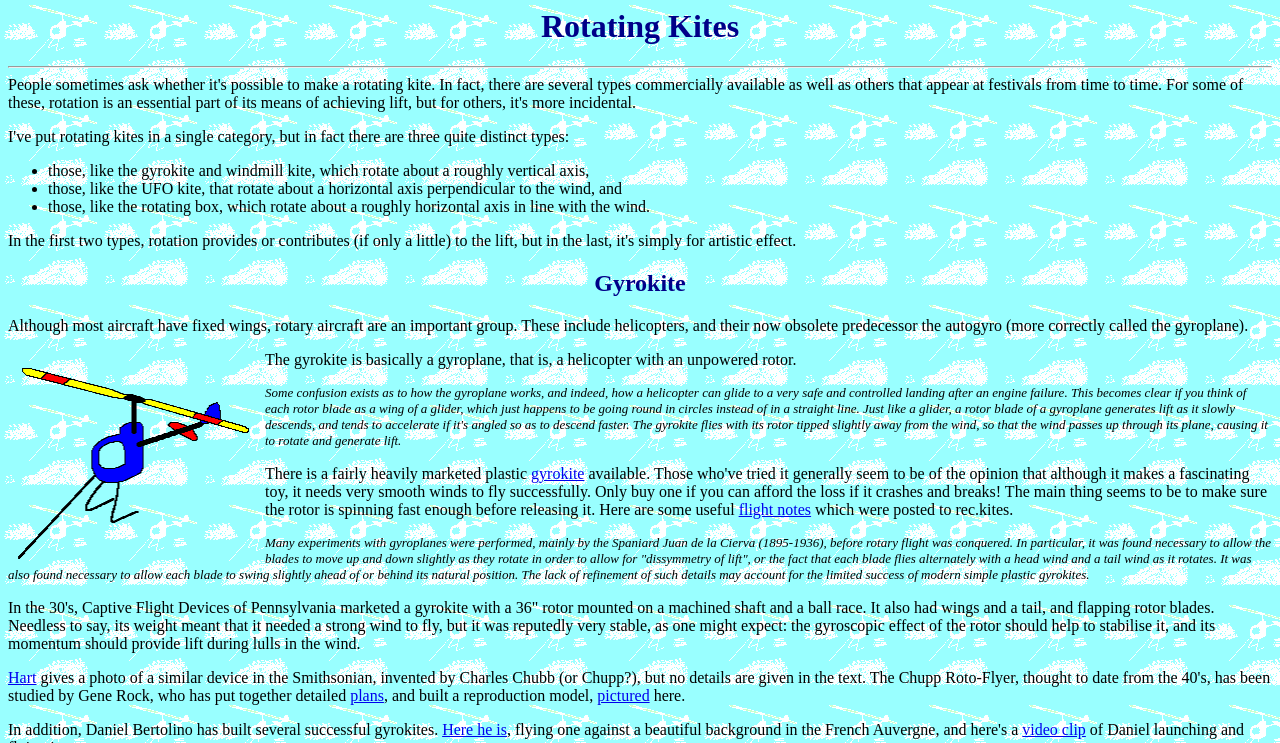What is a gyrokite?
Provide an in-depth and detailed explanation in response to the question.

According to the webpage, a gyrokite is basically a gyroplane, which is a helicopter with an unpowered rotor. This information is provided in the section about the gyrokite, which includes a description and an image of the kite.